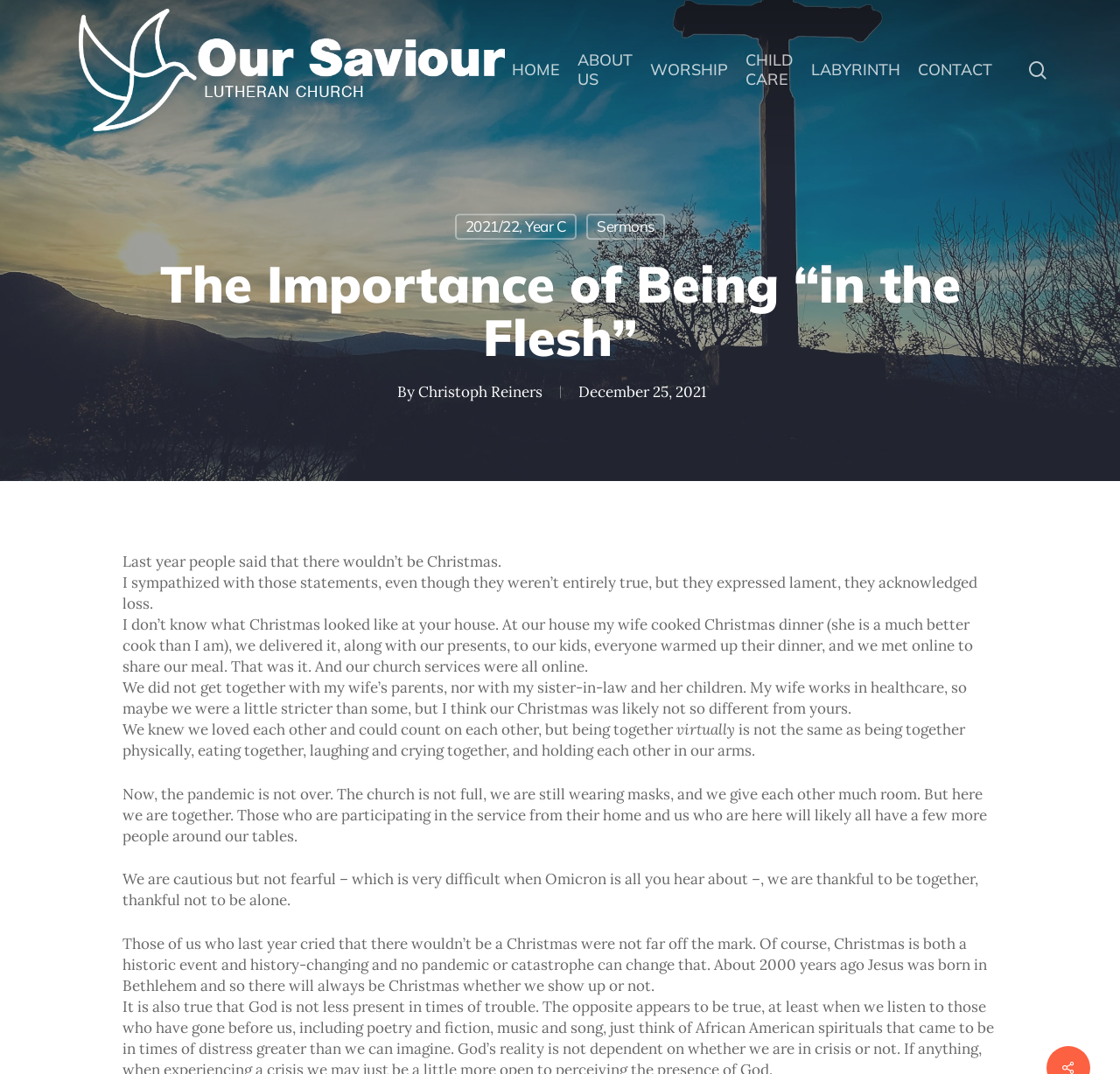What is the name of the church?
Using the visual information, answer the question in a single word or phrase.

Our Saviour Lutheran Church